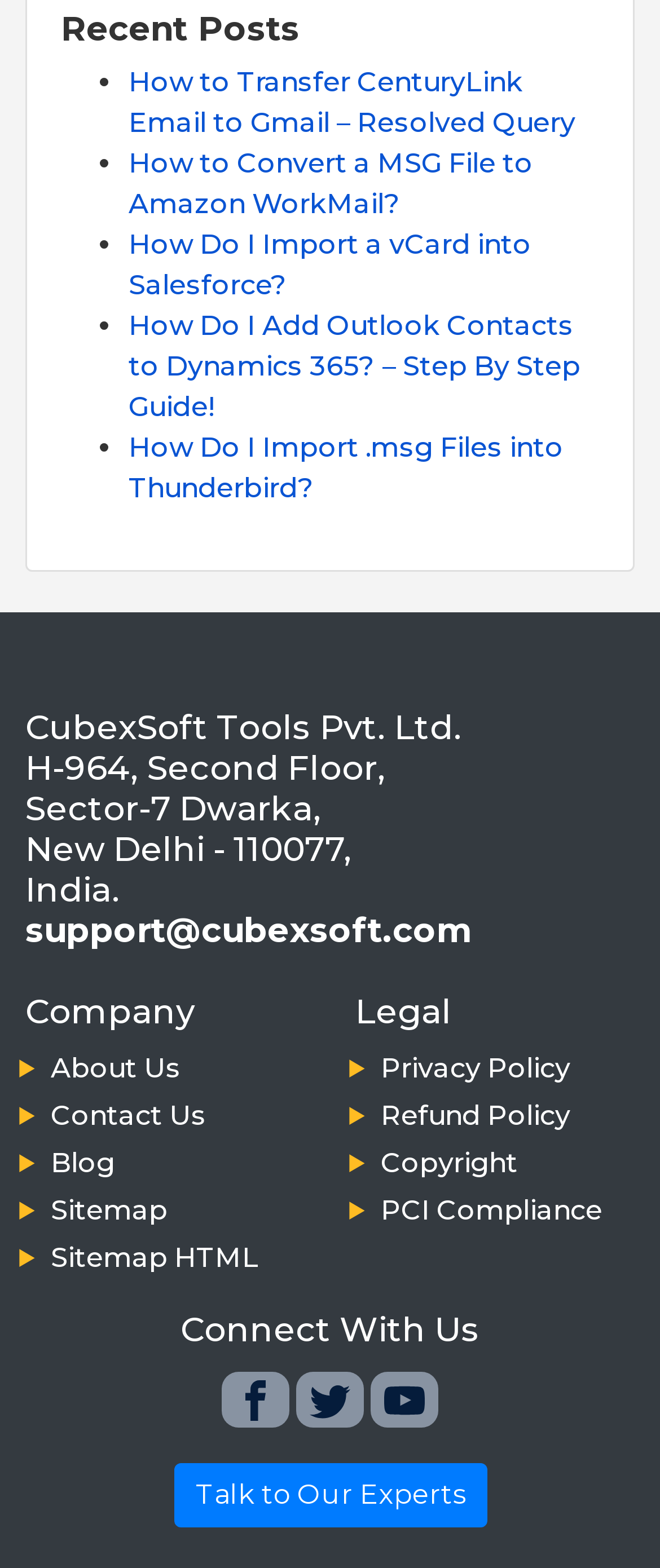How many social media links are there?
Please provide a comprehensive answer to the question based on the webpage screenshot.

The social media links are located at the bottom of the webpage, and they are represented by image elements. By counting the number of image elements with a bounding box coordinate that falls within the social media section, we can determine that there are 3 social media links in total.